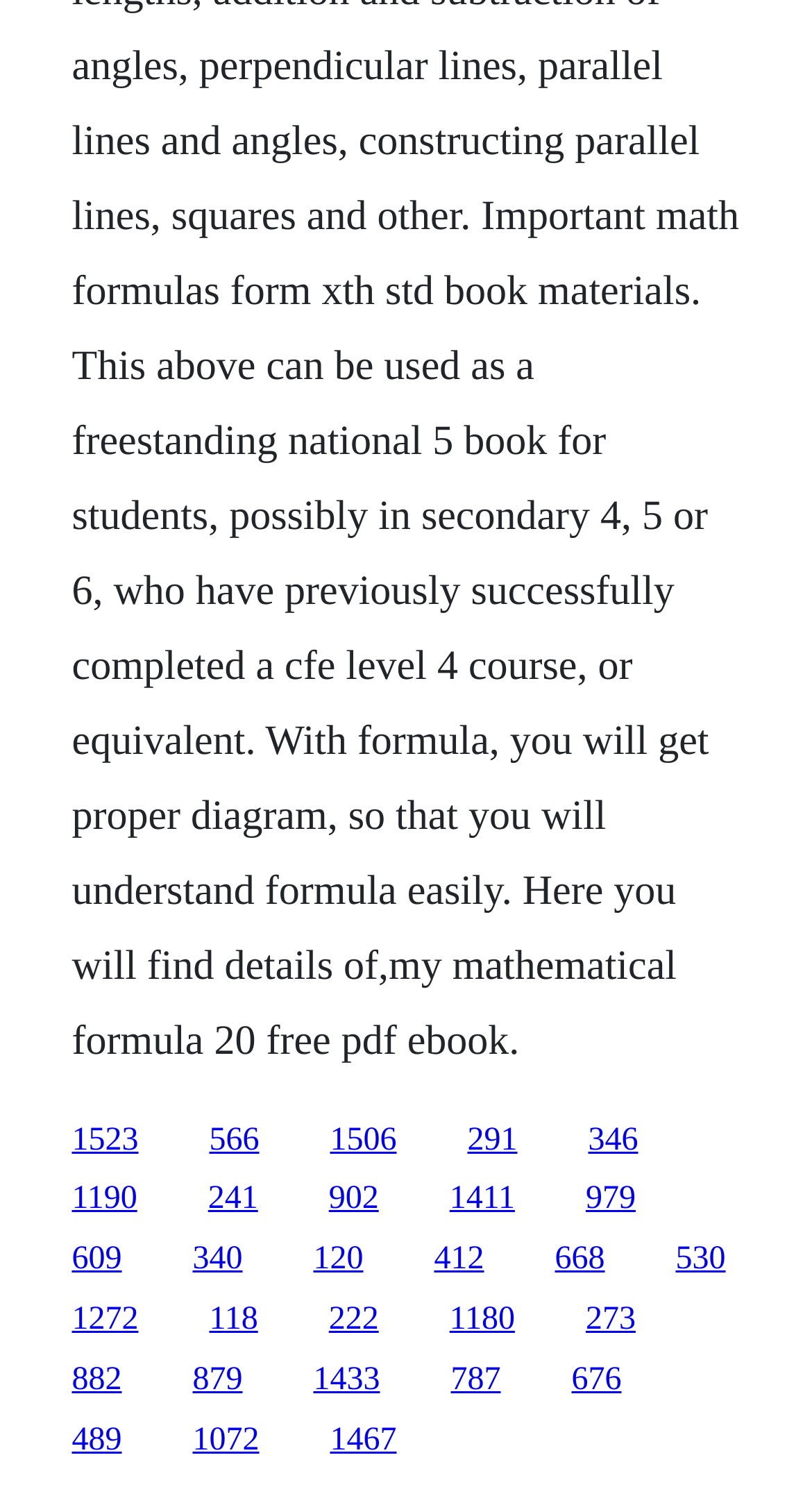What is the horizontal position of the link '346'?
Refer to the image and answer the question using a single word or phrase.

Right